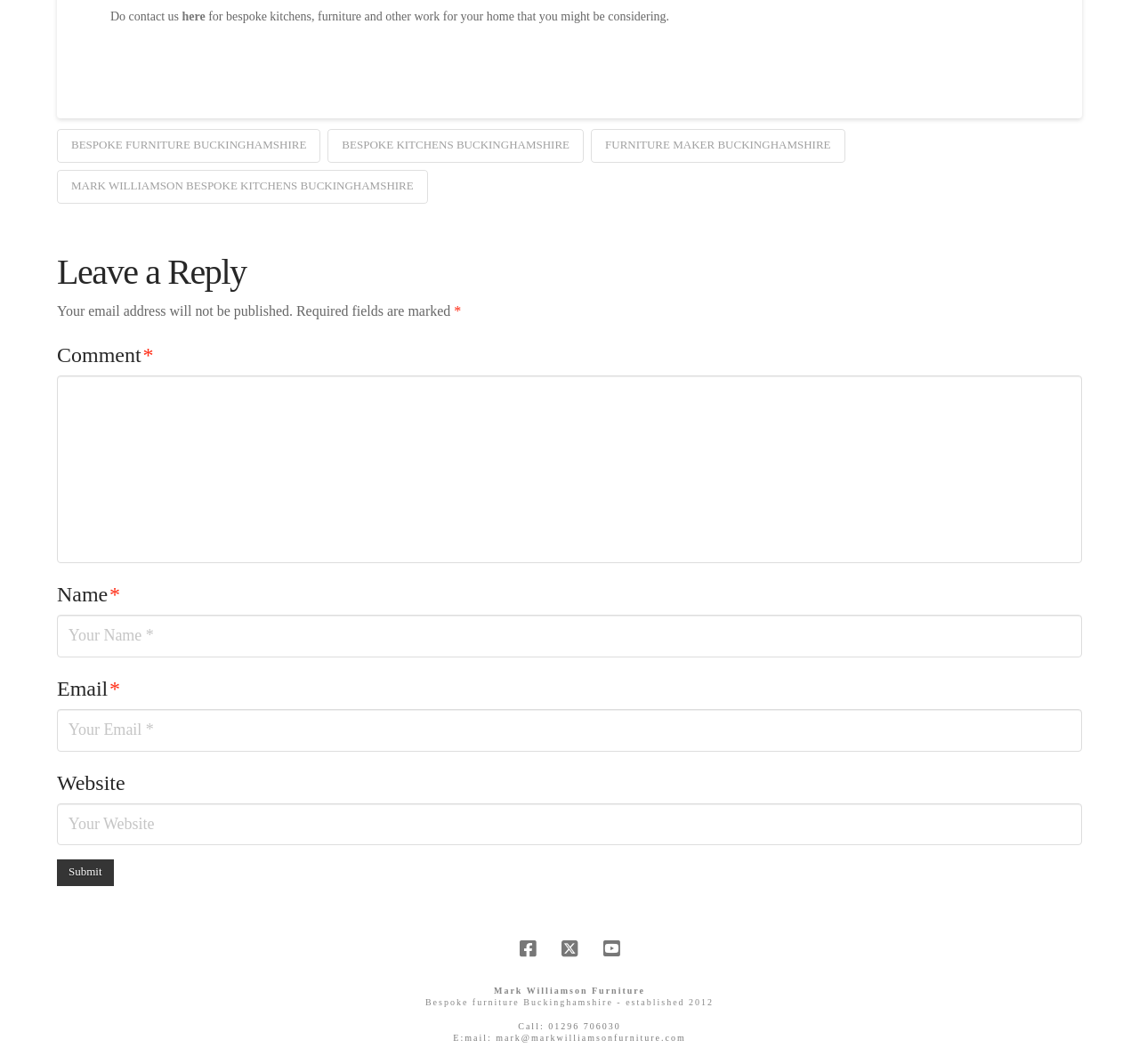What is the phone number to call?
Your answer should be a single word or phrase derived from the screenshot.

01296 706030